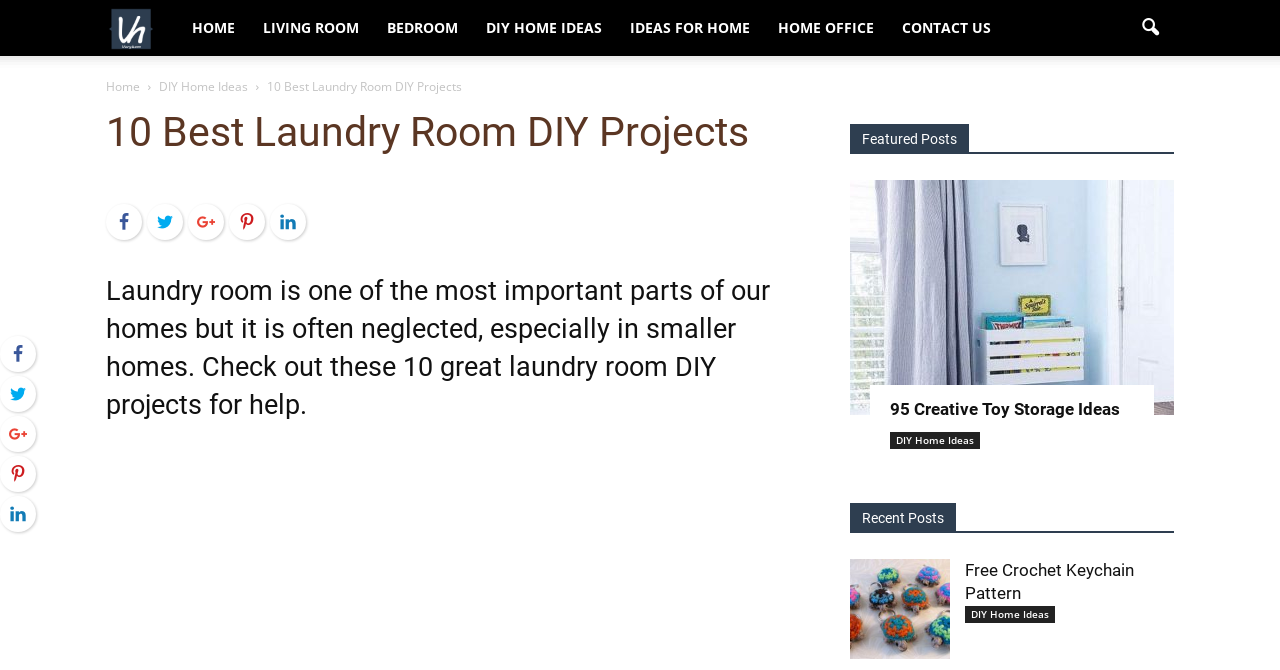Respond to the question below with a concise word or phrase:
What is the name of the website?

VeryHom